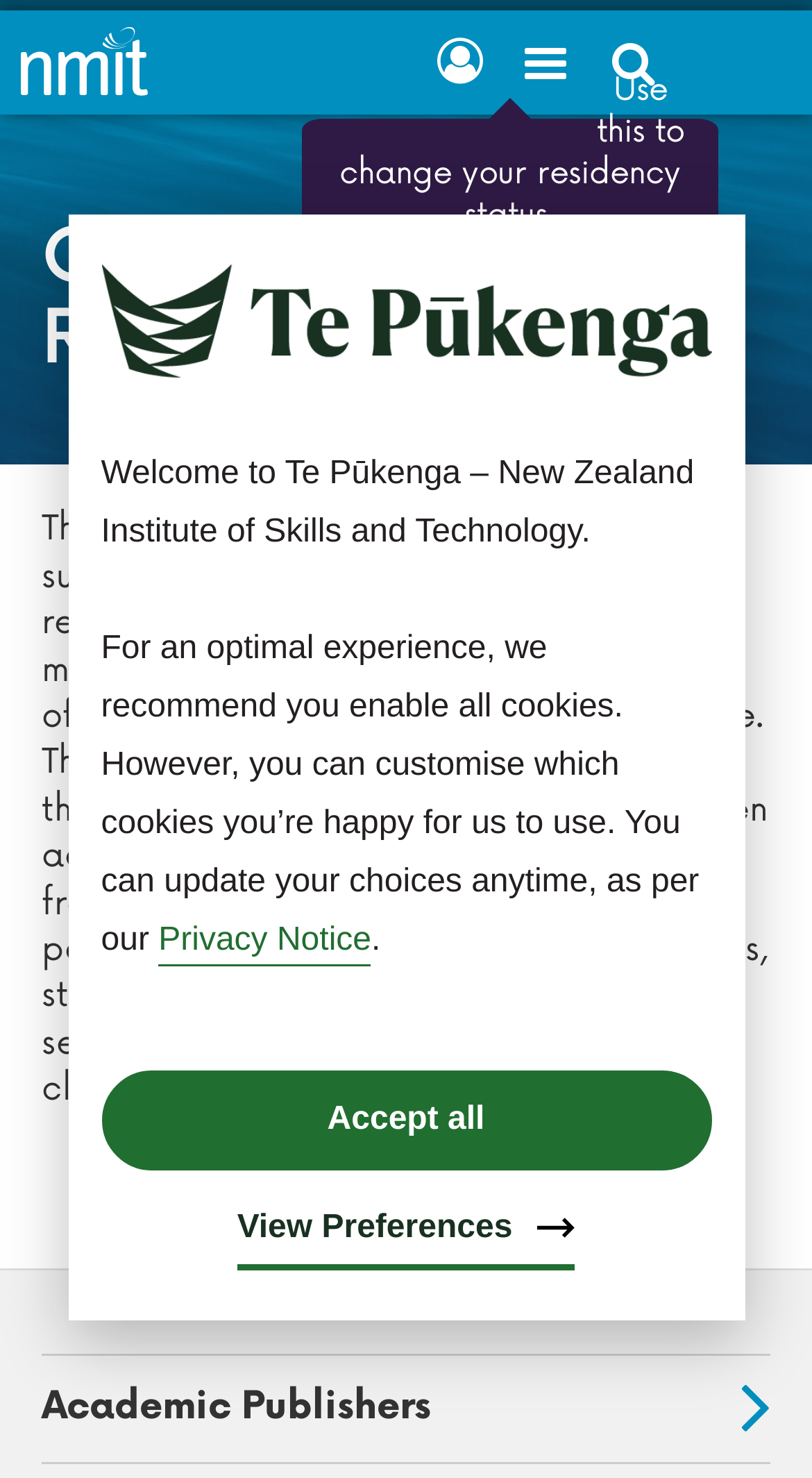Find the bounding box coordinates of the clickable element required to execute the following instruction: "View Privacy Notice". Provide the coordinates as four float numbers between 0 and 1, i.e., [left, top, right, bottom].

[0.195, 0.619, 0.457, 0.654]